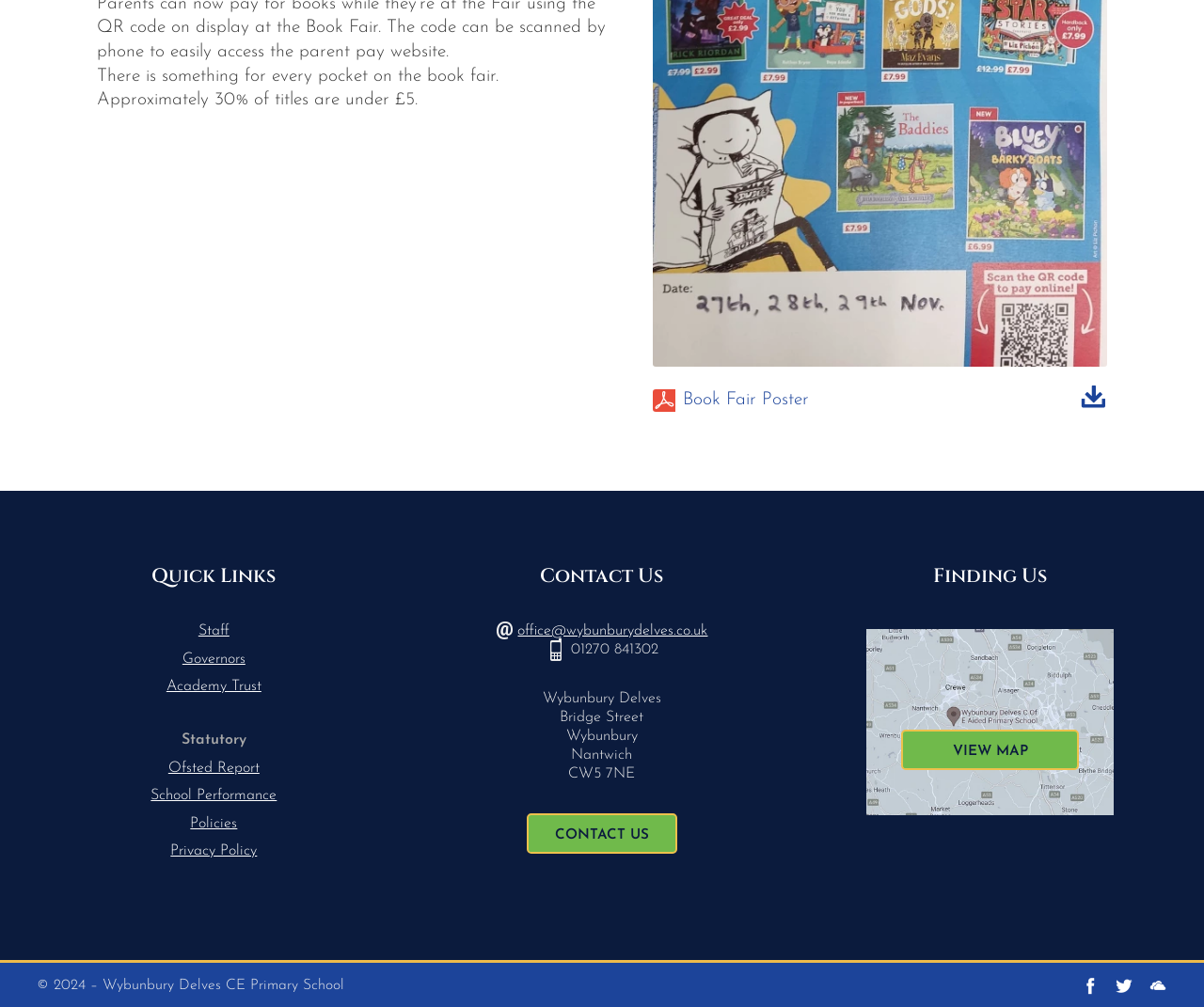Find the bounding box of the UI element described as follows: "Book Fair Poster".

[0.542, 0.386, 0.938, 0.409]